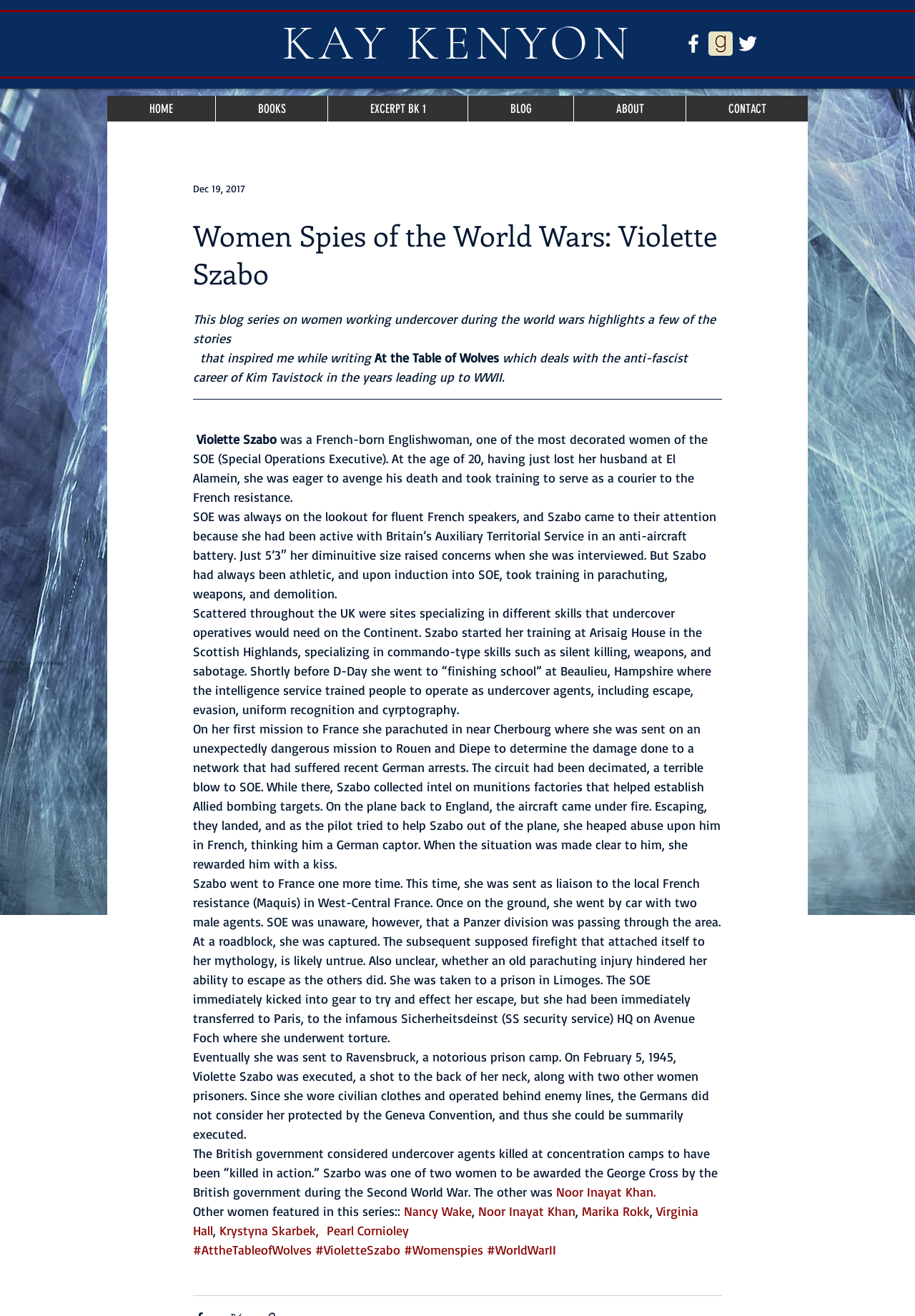Please locate the bounding box coordinates of the element that should be clicked to achieve the given instruction: "View posts tagged with #Womenspies".

[0.441, 0.944, 0.528, 0.955]